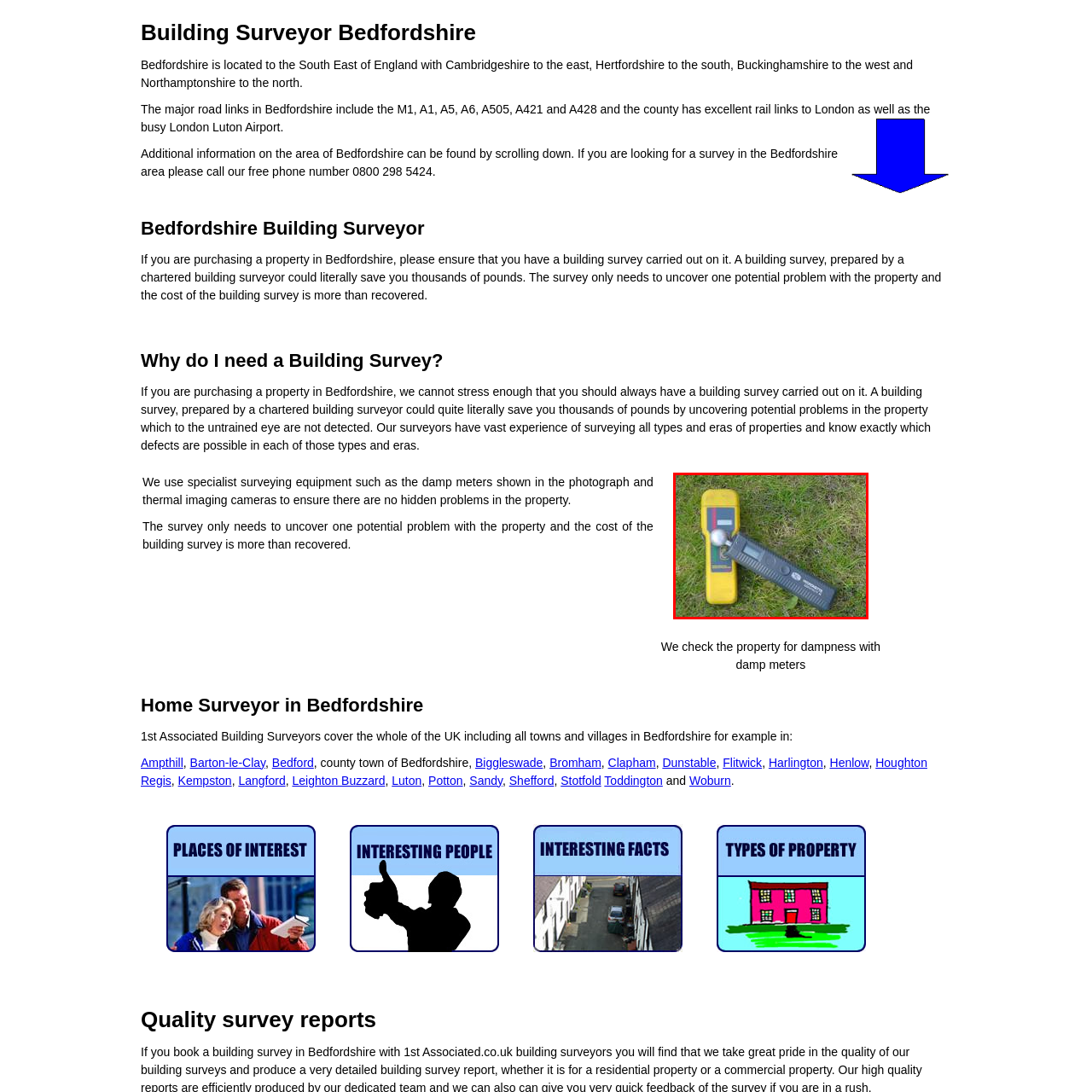Describe in detail the image that is highlighted by the red bounding box.

The image showcases two specialized surveying tools commonly used in building surveys to detect potential issues within properties. On the left is a yellow damp meter, designed to measure moisture levels in building materials, helping to identify dampness that may lead to structural problems. Next to it is a thermal imaging camera, which can capture temperature variations in walls and surfaces, assisting surveyors in locating hidden defects or moisture issues. These tools are essential for thorough property inspections, offering crucial data that can reveal underlying problems not readily visible to the naked eye, ultimately ensuring informed decision-making for property buyers in Bedfordshire.